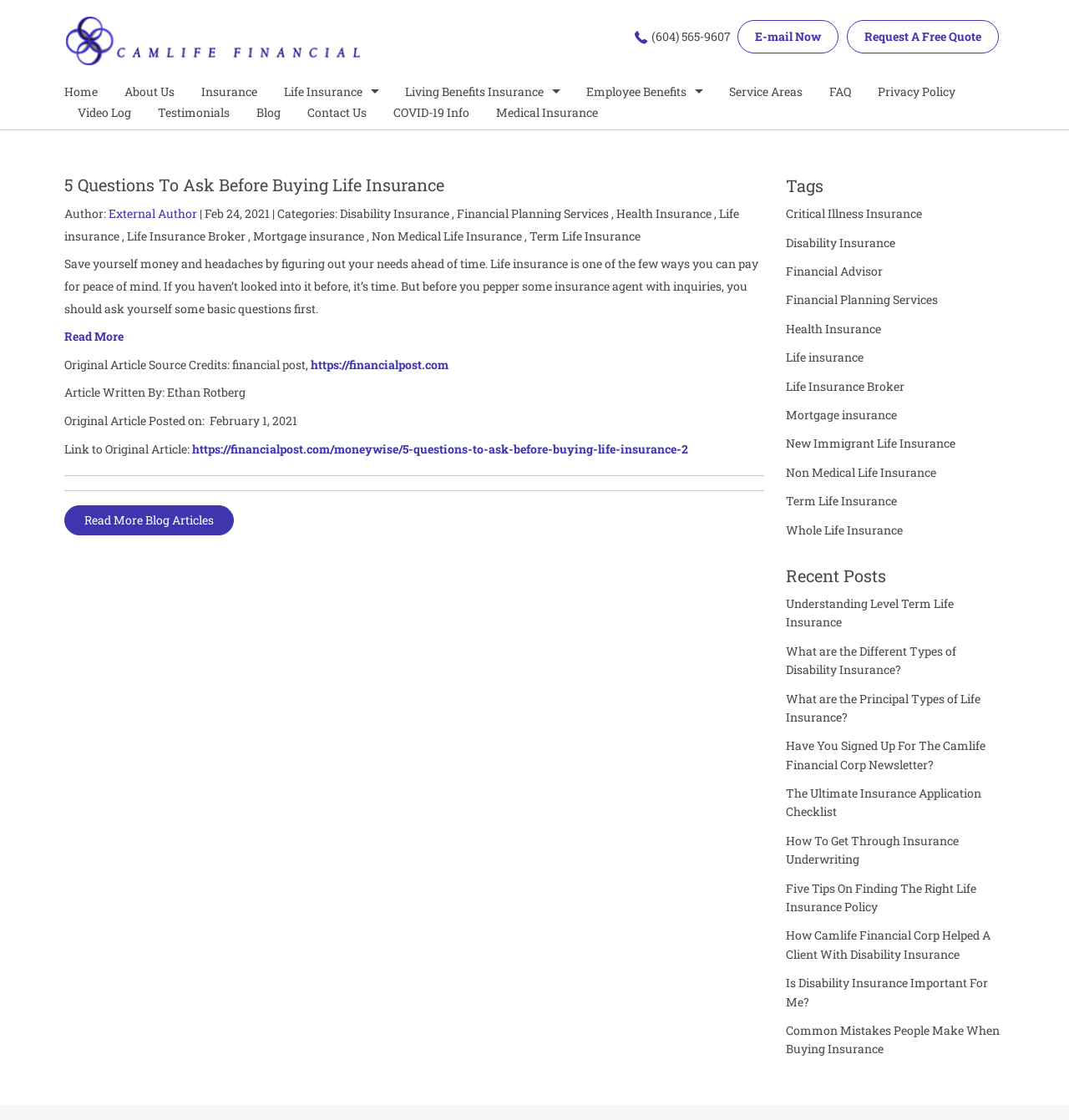What is the link text of the 'Read More' button?
Analyze the image and deliver a detailed answer to the question.

I found the link text of the 'Read More' button by looking at the blog post section, where I saw a link with the text 'Read More'.